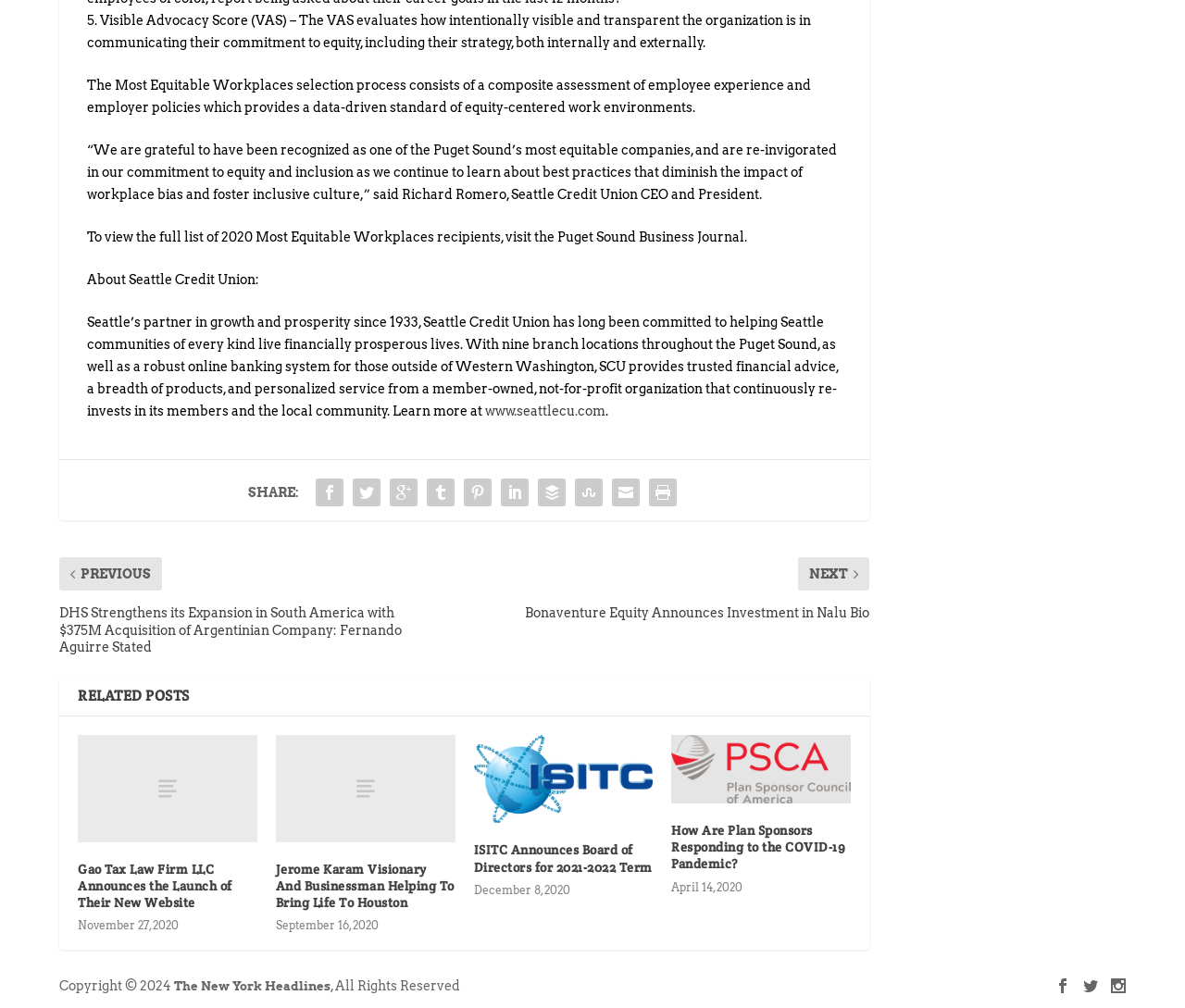How can users share the webpage?
Kindly answer the question with as much detail as you can.

The webpage provides social media links such as Facebook, Twitter, and LinkedIn, which are located at the bottom of the webpage, allowing users to share the webpage through these platforms.